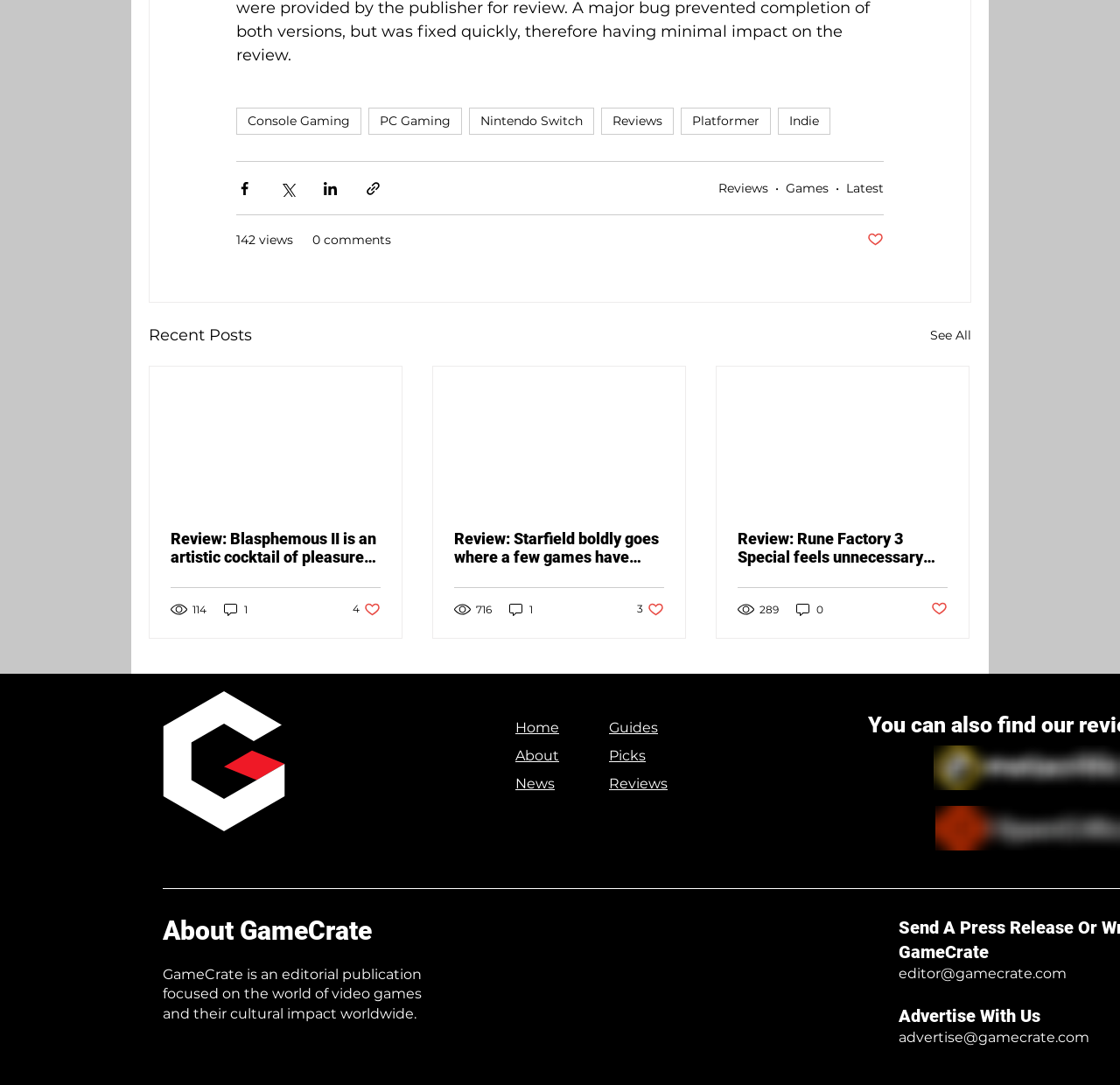Locate the coordinates of the bounding box for the clickable region that fulfills this instruction: "Click on the 'See All' link".

[0.83, 0.298, 0.867, 0.321]